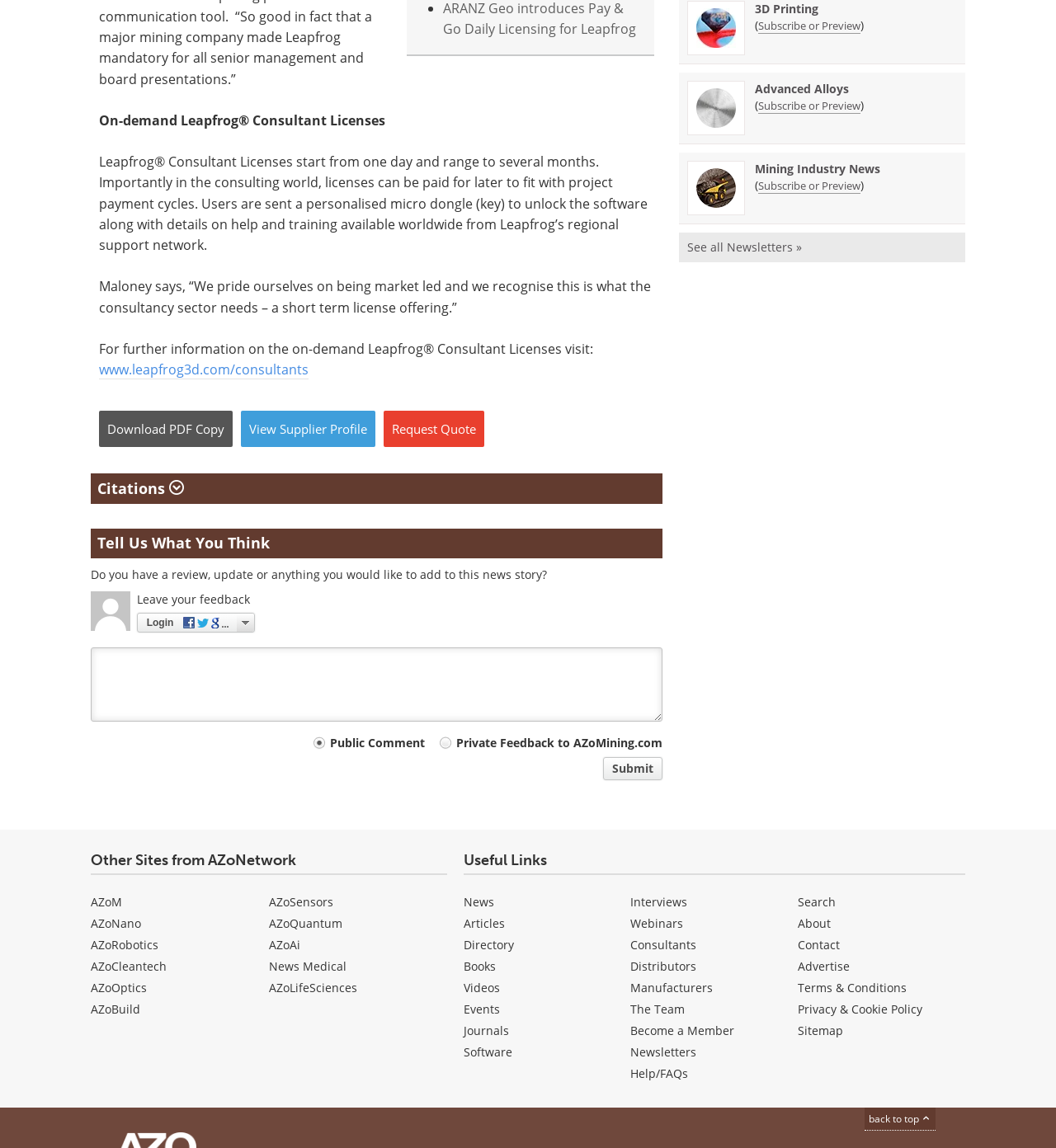Identify the bounding box coordinates for the UI element described as: "Advanced Alloys". The coordinates should be provided as four floats between 0 and 1: [left, top, right, bottom].

[0.715, 0.071, 0.804, 0.084]